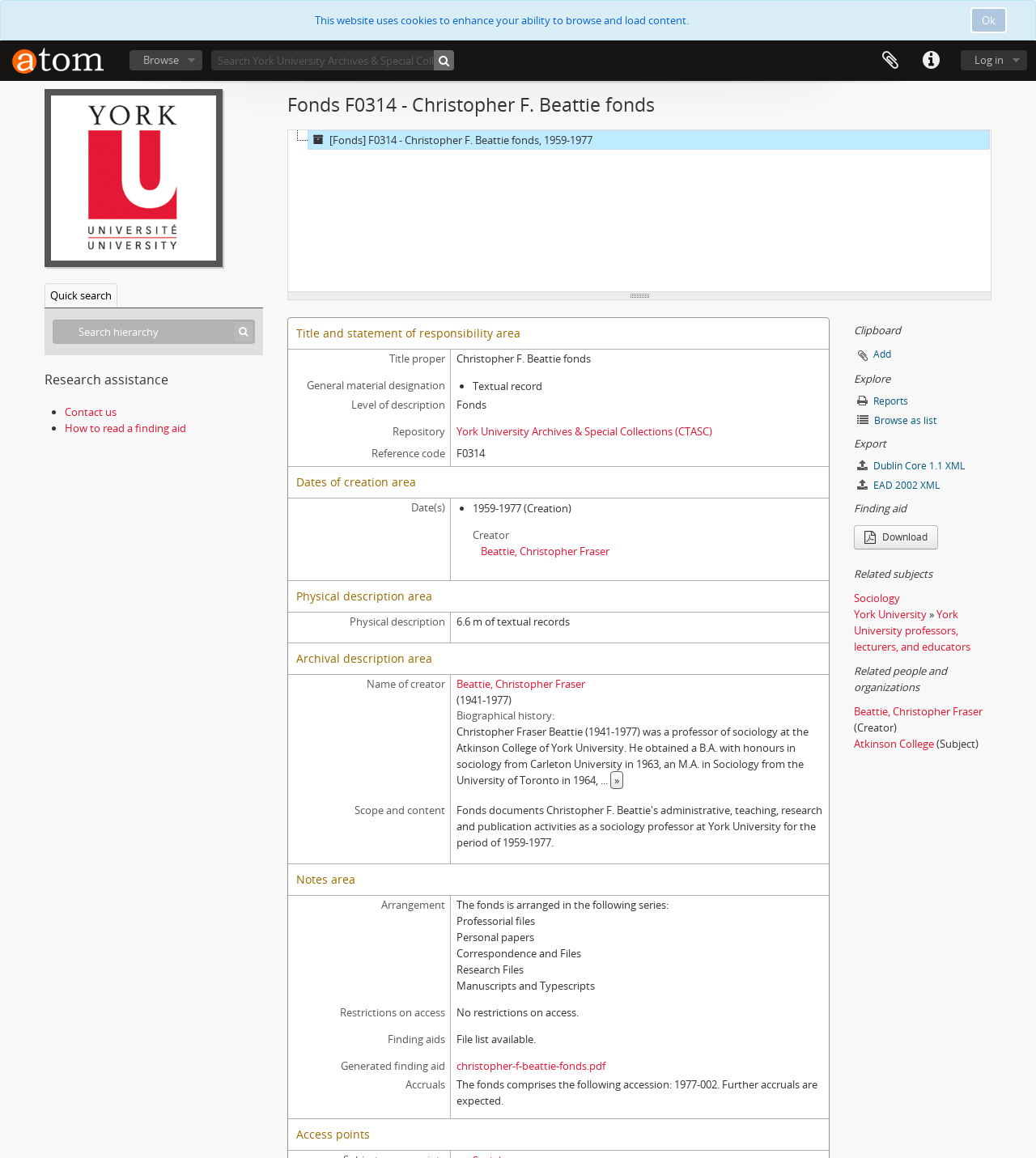Locate and extract the text of the main heading on the webpage.

Fonds F0314 - Christopher F. Beattie fonds